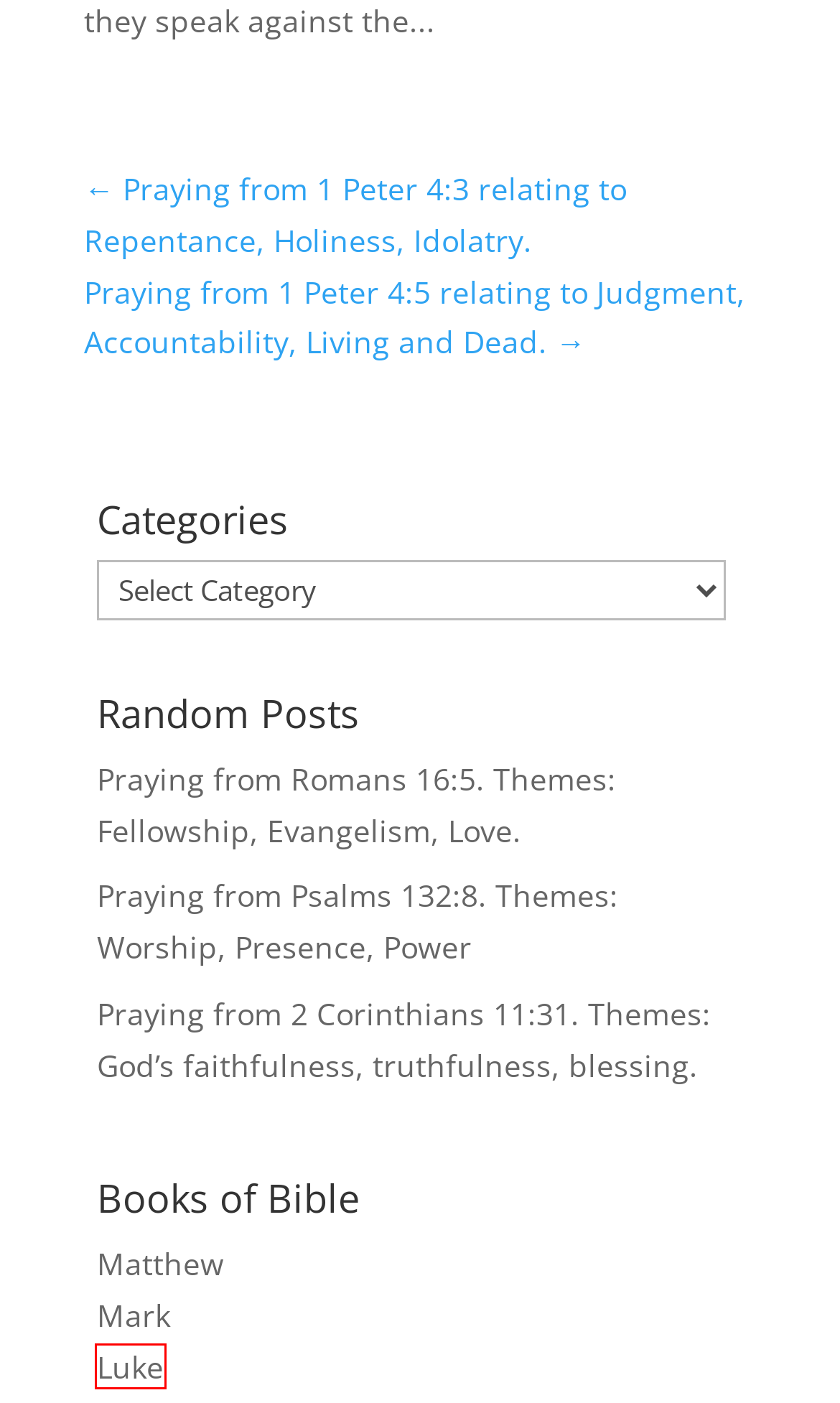Review the screenshot of a webpage that includes a red bounding box. Choose the webpage description that best matches the new webpage displayed after clicking the element within the bounding box. Here are the candidates:
A. Praying from 1 Peter 4:5 relating to Judgment, Accountability, Living and Dead. - Prayerz.org
B. Praying from Mark 1:2. Themes: Preparation, Prophecy, Messenger - Prayerz.org
C. Praying from Luke 1:4. Themes: Certainty, Instruction, Knowledge - Prayerz.org
D. Praying from Psalms 132:8. Themes: Worship, Presence, Power - Prayerz.org
E. Praying from Matthew 1:20 relating to Faith, Obedience, Divine Intervention. - Prayerz.org
F. Praying from 2 Corinthians 11:31. Themes: God's faithfulness, truthfulness, blessing. - Prayerz.org
G. Praying from Romans 16:5. Themes: Fellowship, Evangelism, Love. - Prayerz.org
H. Praying from 1 Peter 4:3 relating to Repentance, Holiness, Idolatry. - Prayerz.org

C